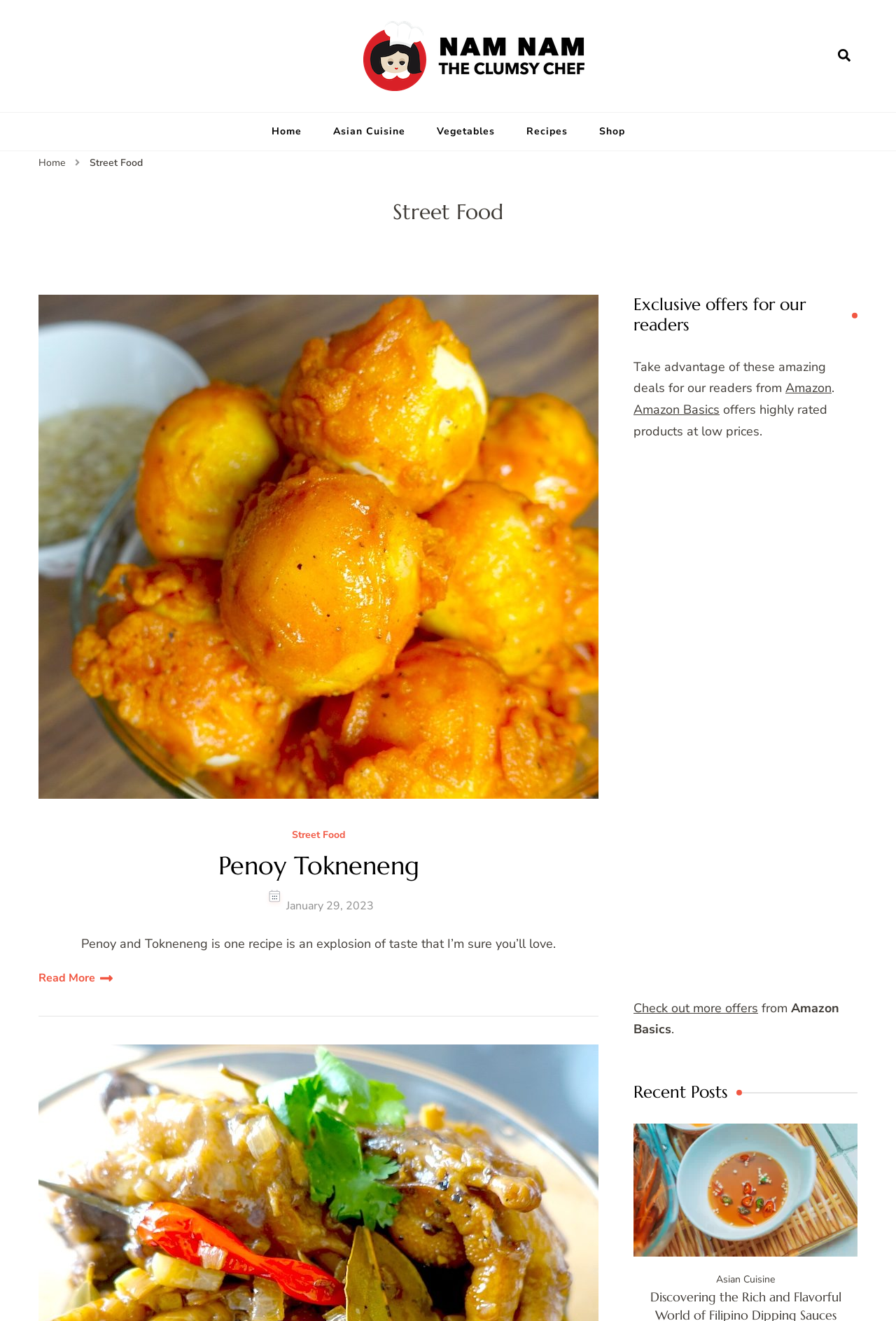Identify the coordinates of the bounding box for the element that must be clicked to accomplish the instruction: "Open search form".

[0.927, 0.037, 0.957, 0.048]